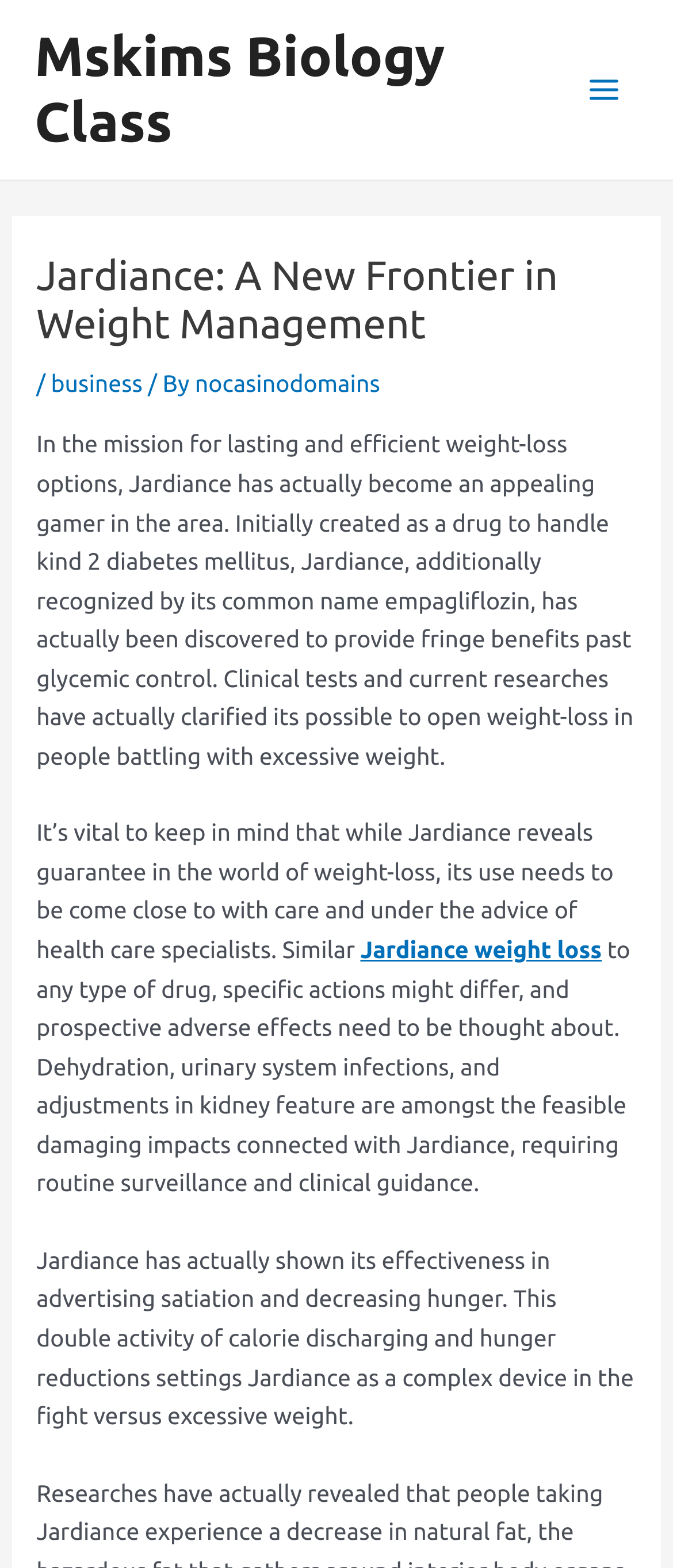Locate the bounding box of the user interface element based on this description: "business".

[0.076, 0.235, 0.212, 0.253]